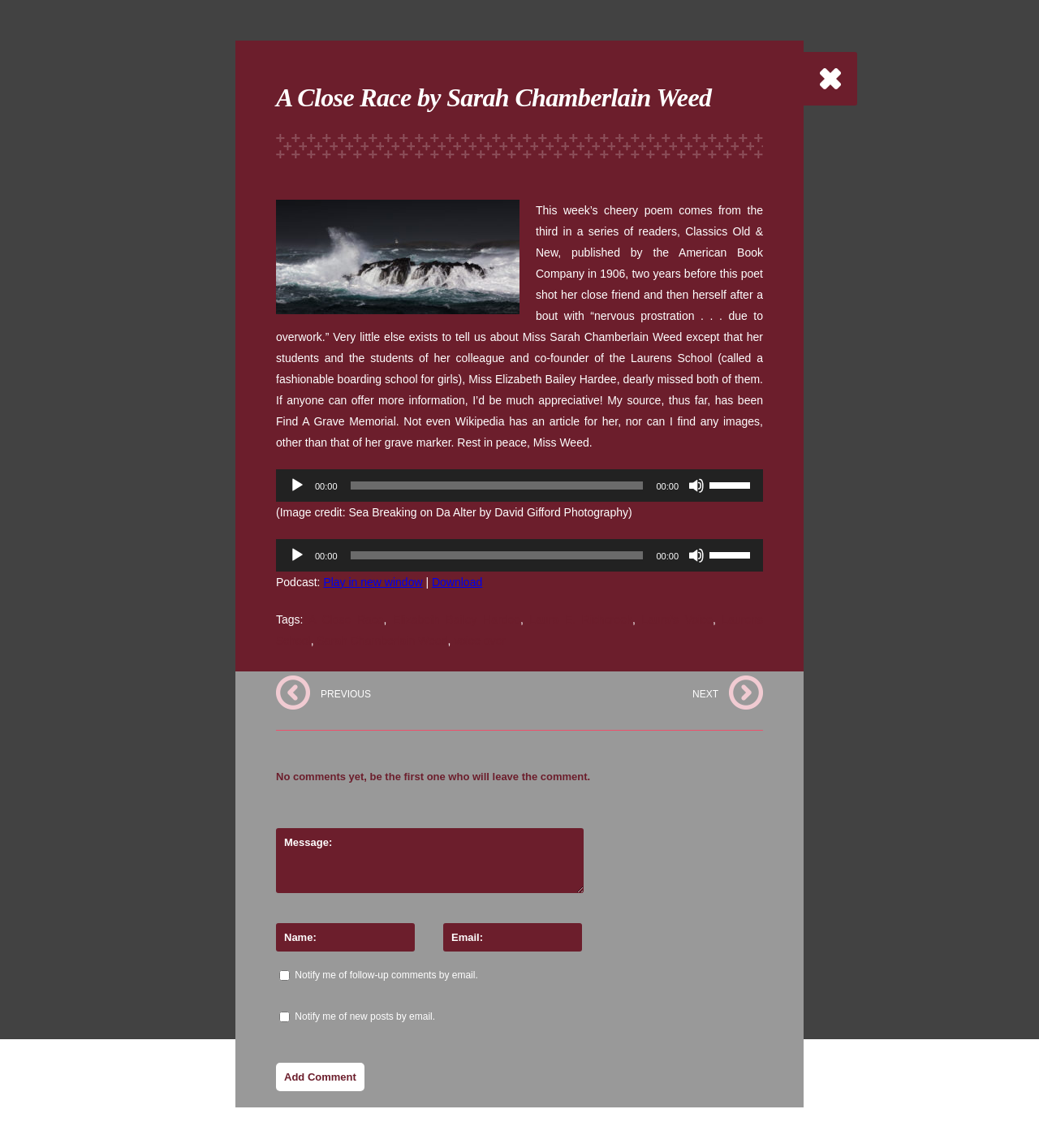Kindly provide the bounding box coordinates of the section you need to click on to fulfill the given instruction: "Leave a comment".

[0.266, 0.721, 0.562, 0.778]